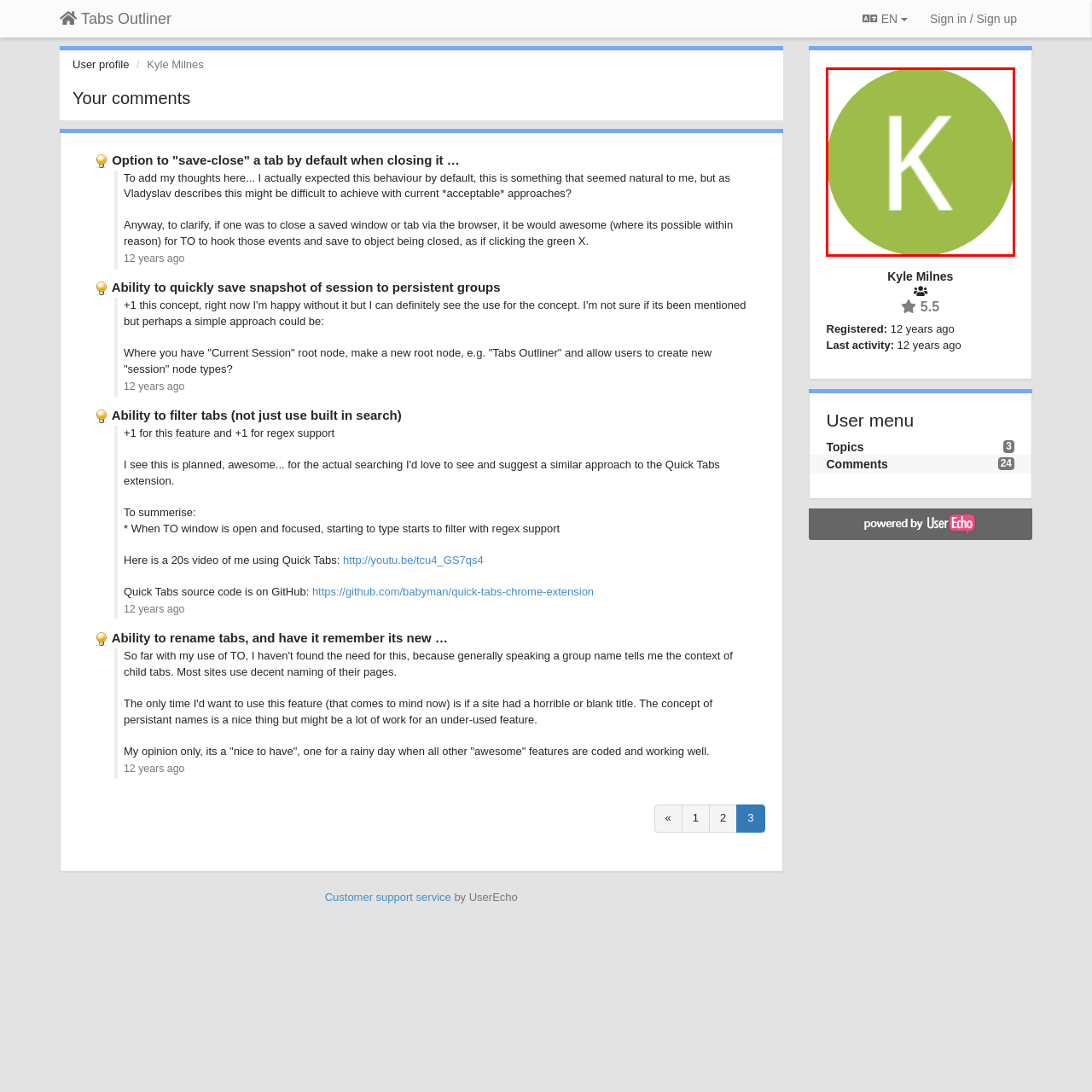What is the stylized letter featured in the logo?
Pay attention to the image surrounded by the red bounding box and answer the question in detail based on the image.

The logo features a stylized letter 'K' in white, which is set against a vibrant green background, and is likely associated with a brand or individual named Kyle Milnes, who is engaged in discussions or contributions within a community.